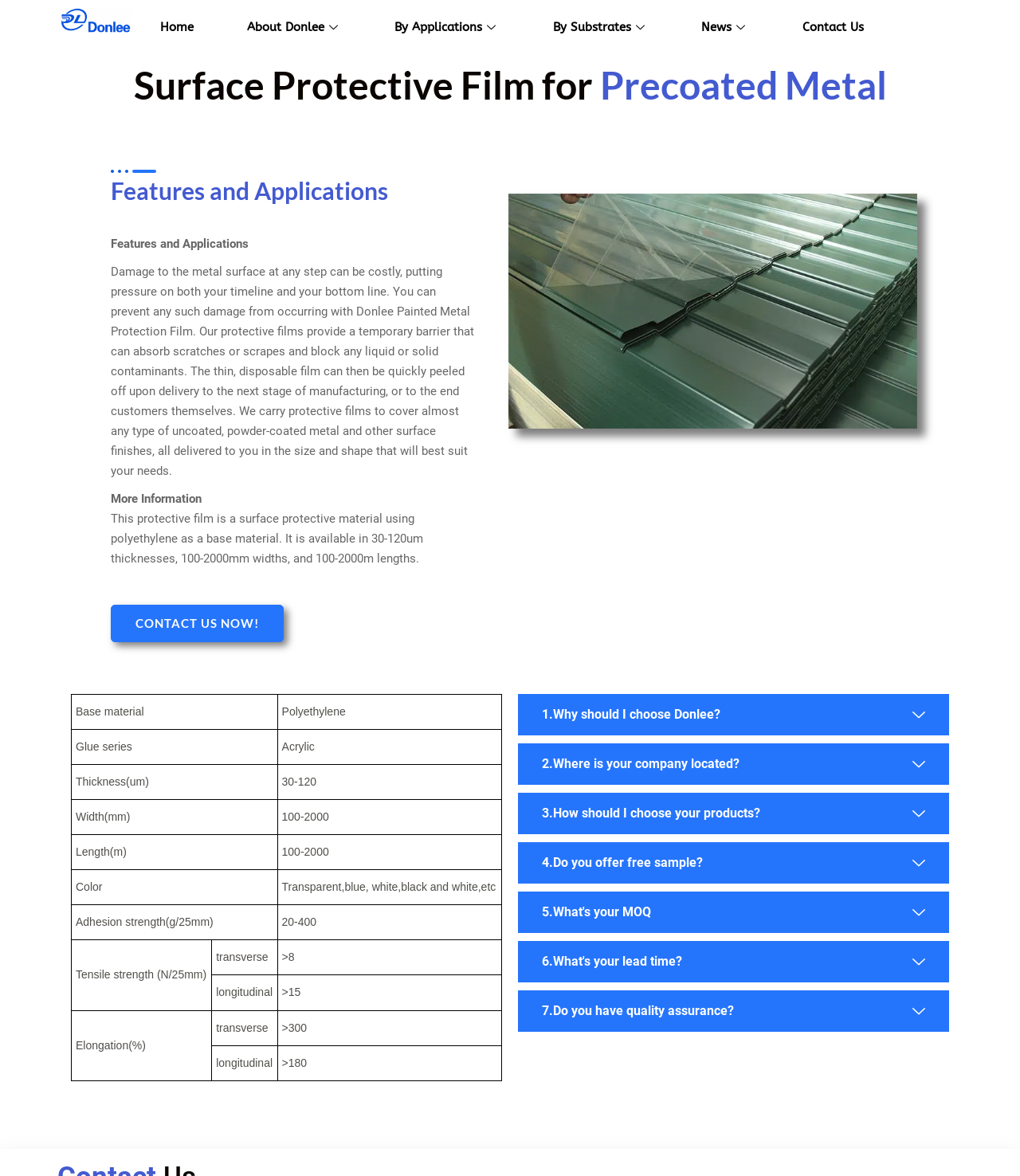Please identify the coordinates of the bounding box for the clickable region that will accomplish this instruction: "Click the 'Why should I choose Donlee?' link".

[0.508, 0.59, 0.93, 0.625]